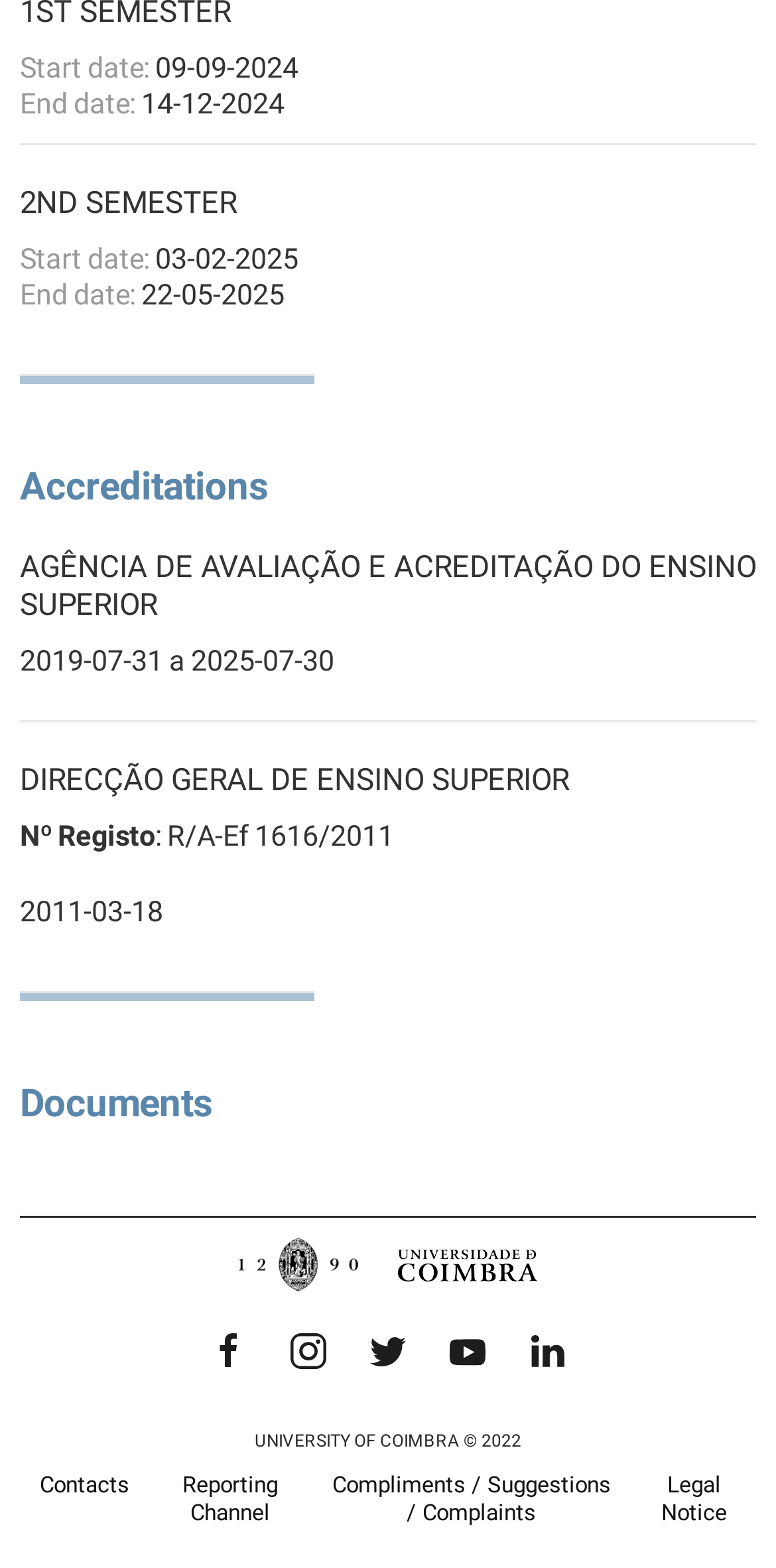Determine the bounding box coordinates of the clickable element necessary to fulfill the instruction: "Go to contacts". Provide the coordinates as four float numbers within the 0 to 1 range, i.e., [left, top, right, bottom].

[0.026, 0.94, 0.192, 0.975]